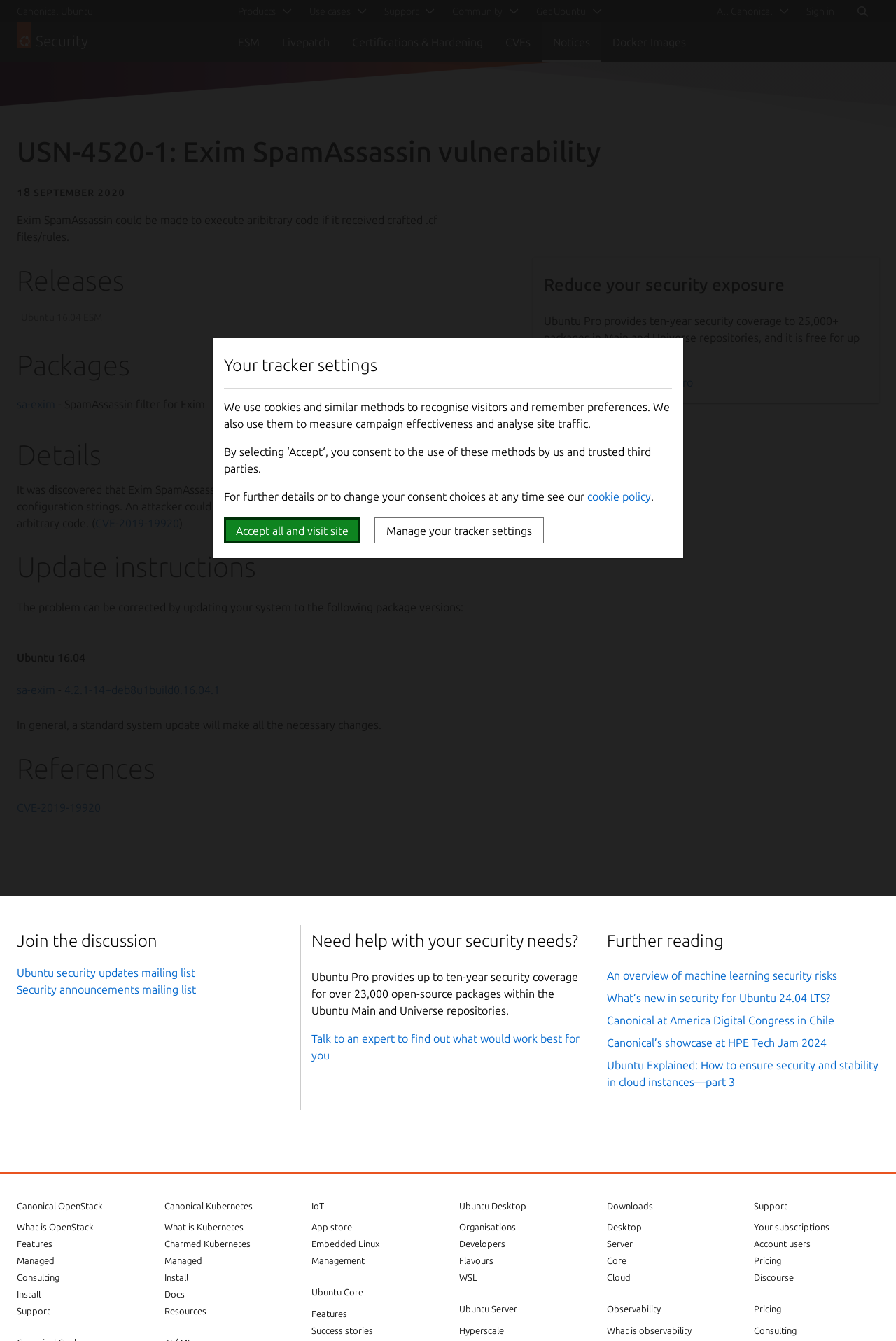Provide the bounding box coordinates of the HTML element this sentence describes: "Certifications & Hardening". The bounding box coordinates consist of four float numbers between 0 and 1, i.e., [left, top, right, bottom].

[0.38, 0.017, 0.552, 0.046]